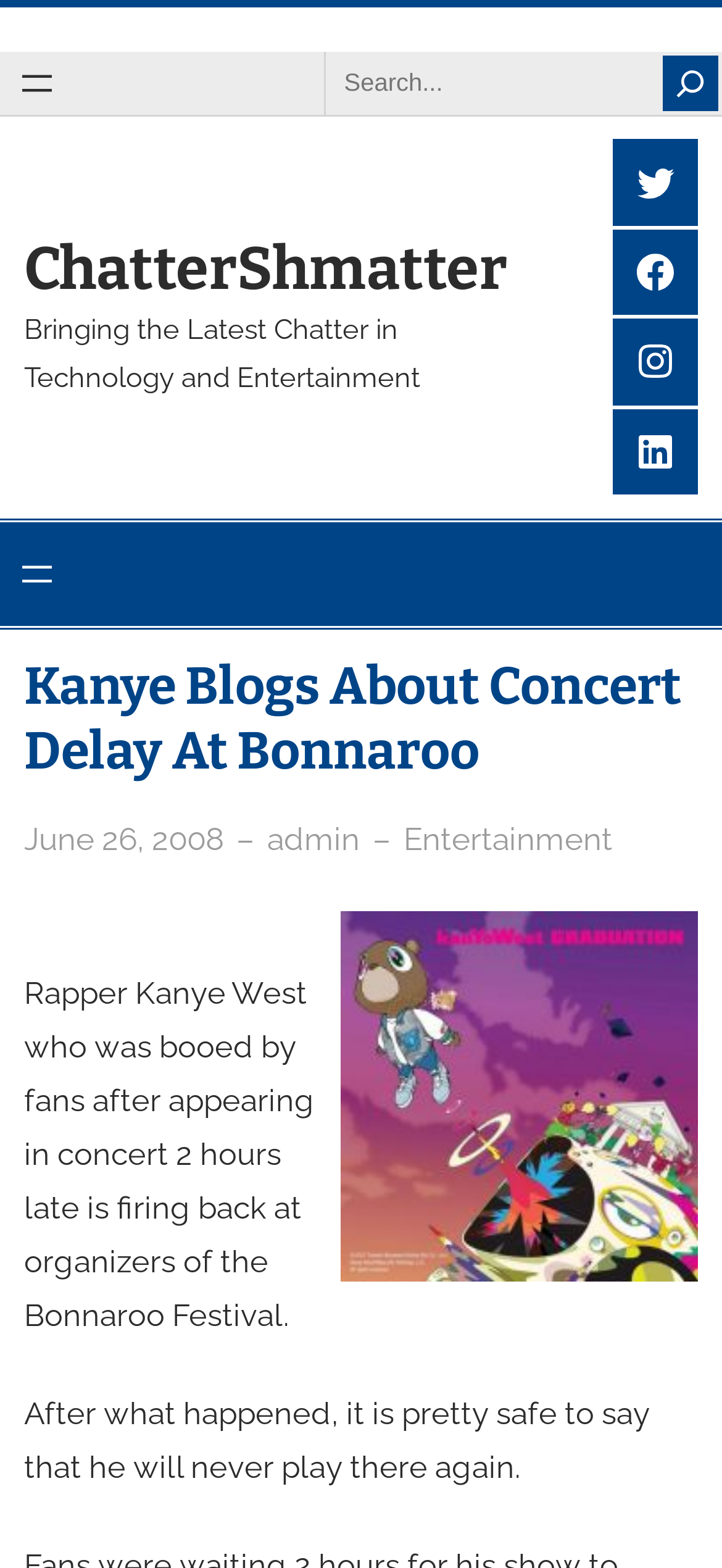Find the primary header on the webpage and provide its text.

Kanye Blogs About Concert Delay At Bonnaroo